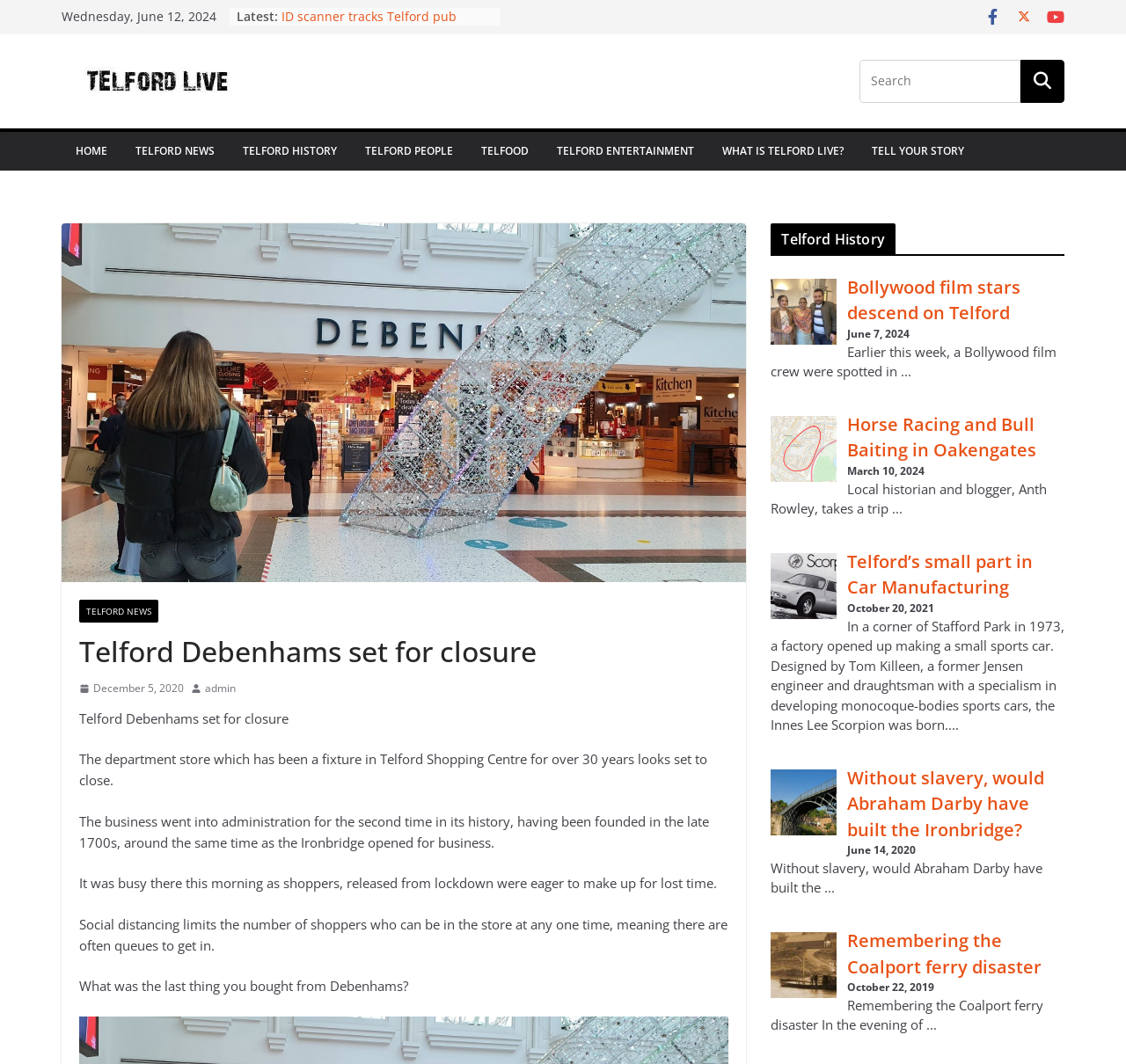Extract the top-level heading from the webpage and provide its text.

Telford Debenhams set for closure